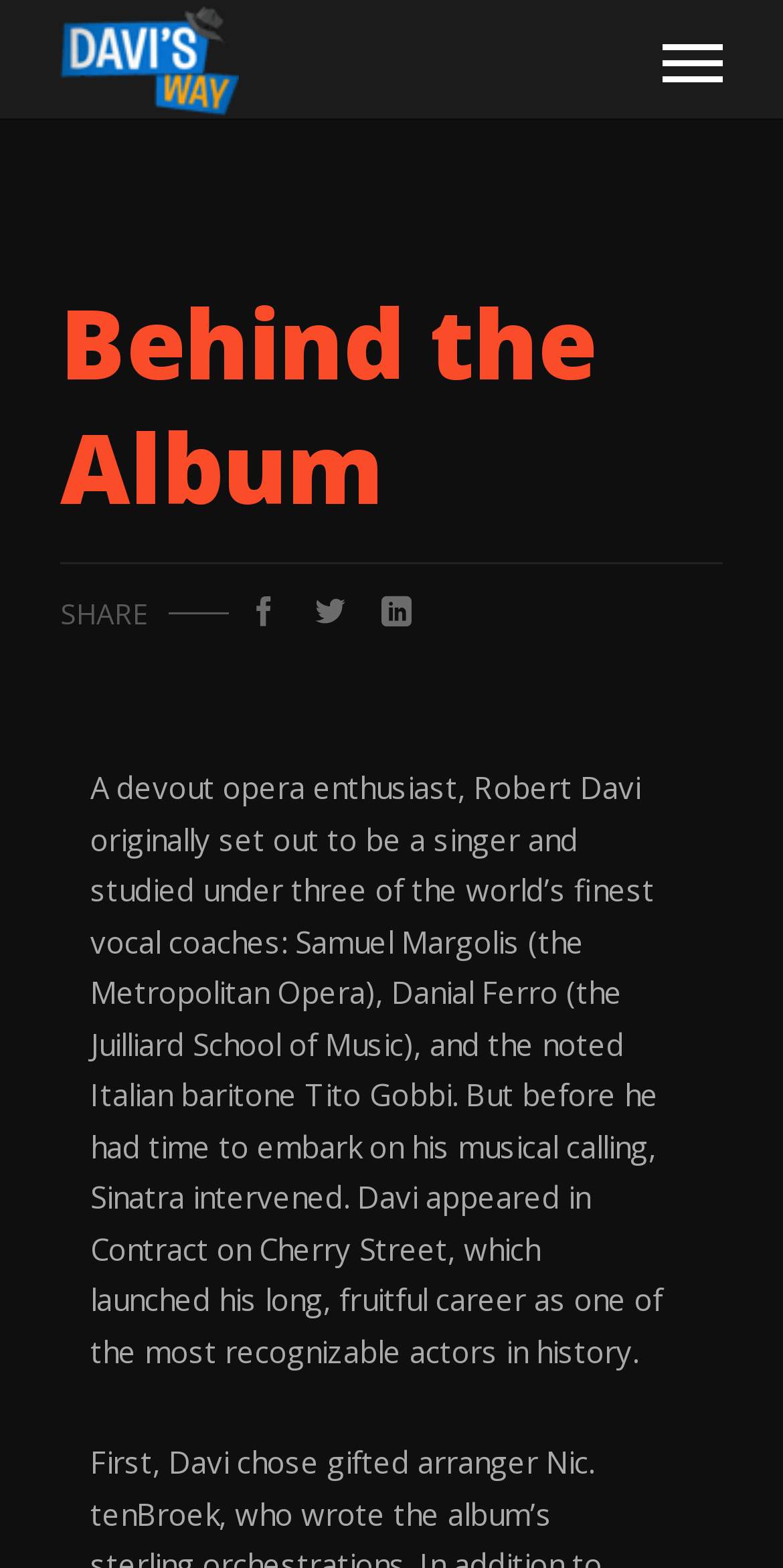Answer the question below in one word or phrase:
What is Robert Davi's original career aspiration?

Singer